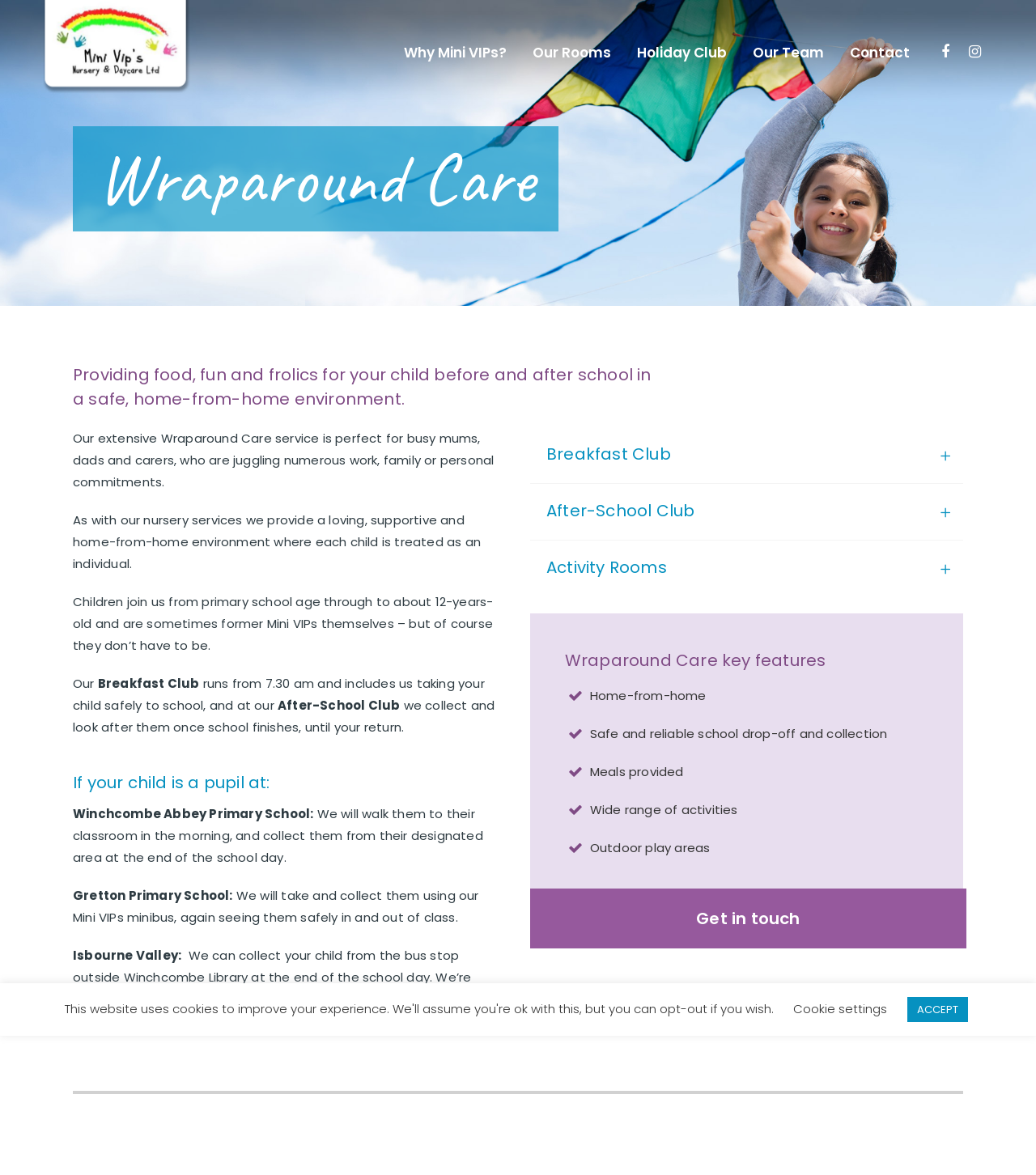Kindly determine the bounding box coordinates of the area that needs to be clicked to fulfill this instruction: "Click on Get in touch".

[0.512, 0.756, 0.933, 0.807]